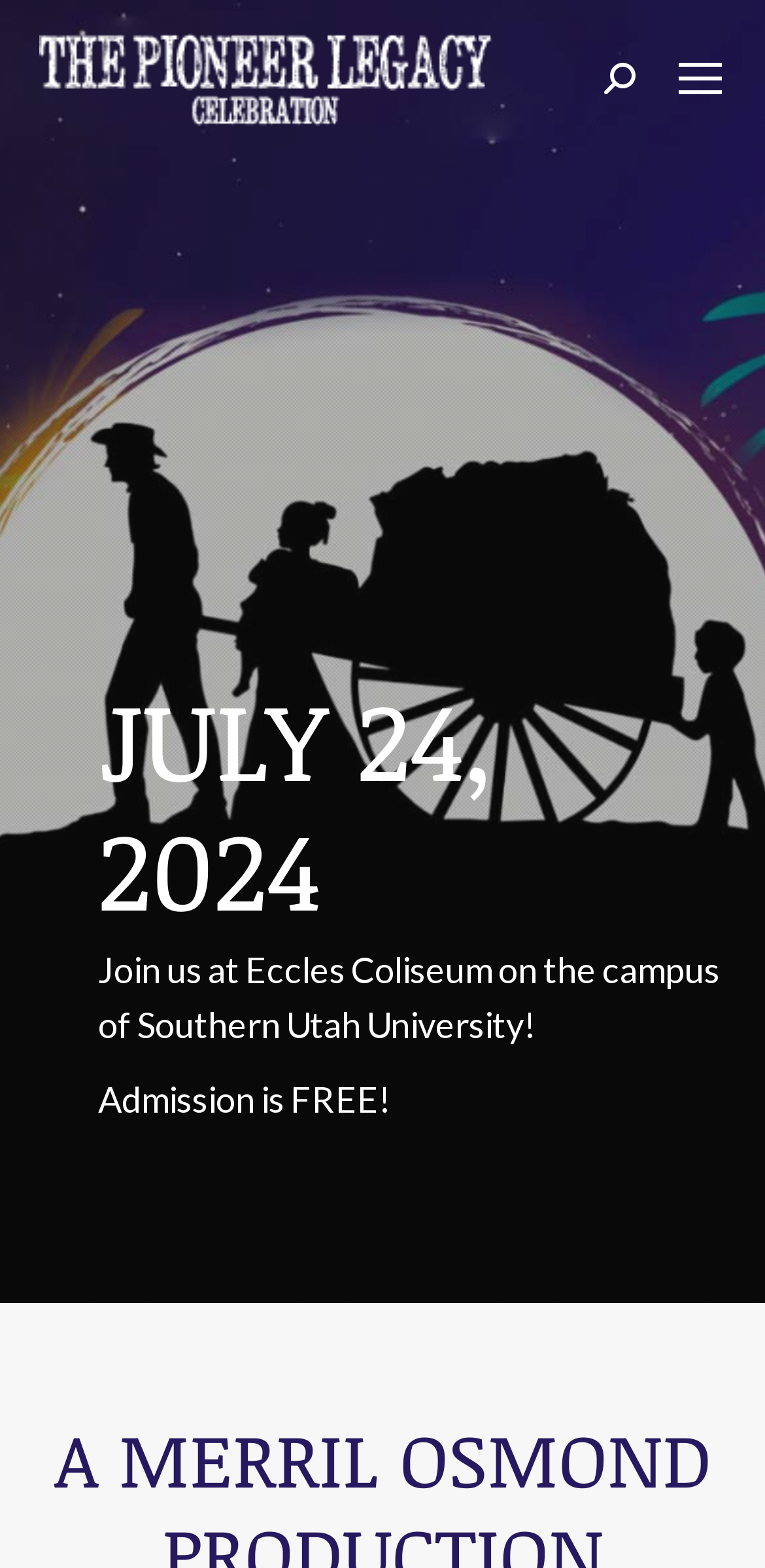Provide the bounding box for the UI element matching this description: "alt="The Pioneer Legacy"".

[0.051, 0.019, 0.644, 0.081]